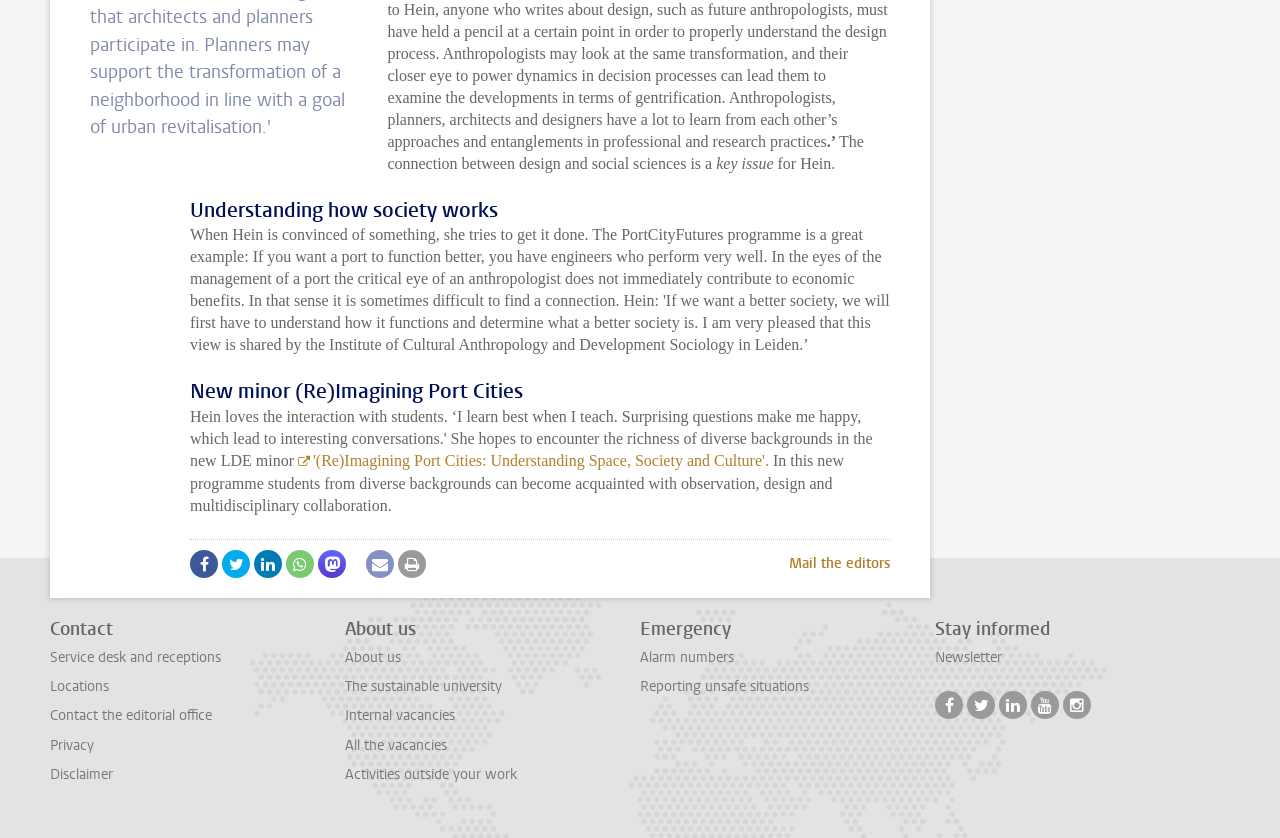Can you pinpoint the bounding box coordinates for the clickable element required for this instruction: "Click on the link to subscribe to the newsletter"? The coordinates should be four float numbers between 0 and 1, i.e., [left, top, right, bottom].

[0.73, 0.773, 0.783, 0.796]